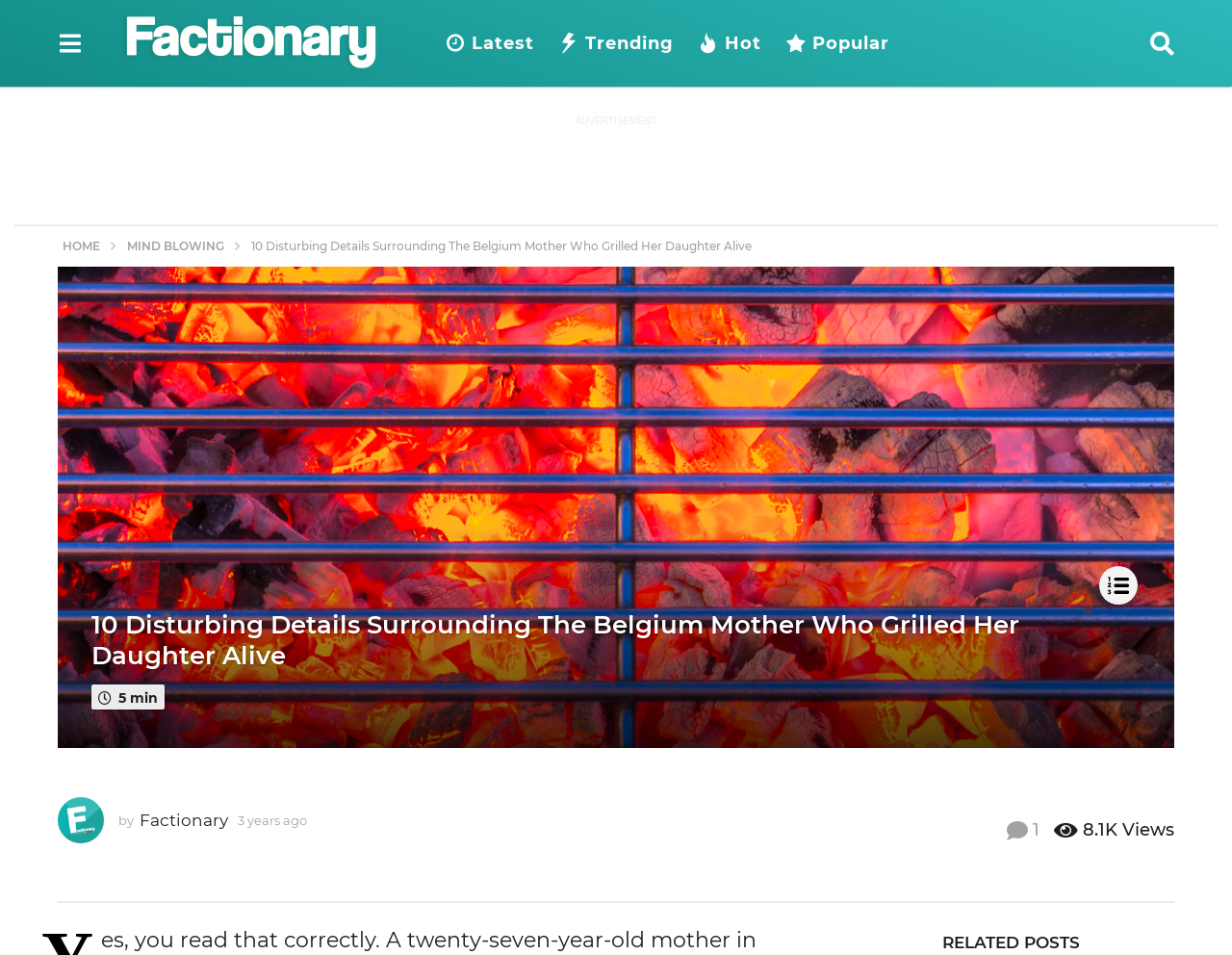Return the bounding box coordinates of the UI element that corresponds to this description: "alt="Factionary"". The coordinates must be given as four float numbers in the range of 0 and 1, [left, top, right, bottom].

[0.047, 0.835, 0.084, 0.884]